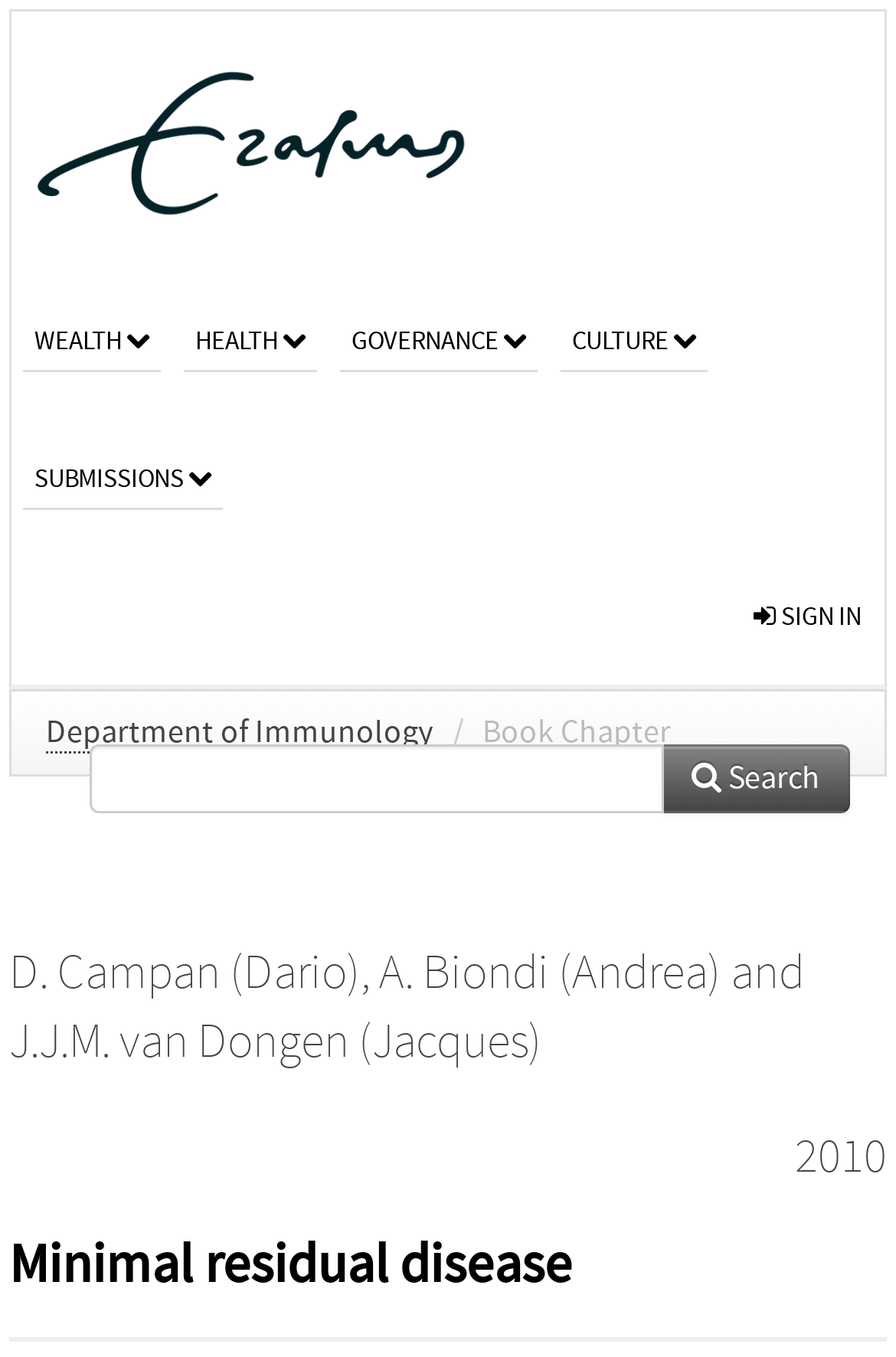Please find the bounding box coordinates of the element that needs to be clicked to perform the following instruction: "go to department of immunology". The bounding box coordinates should be four float numbers between 0 and 1, represented as [left, top, right, bottom].

[0.051, 0.526, 0.485, 0.555]